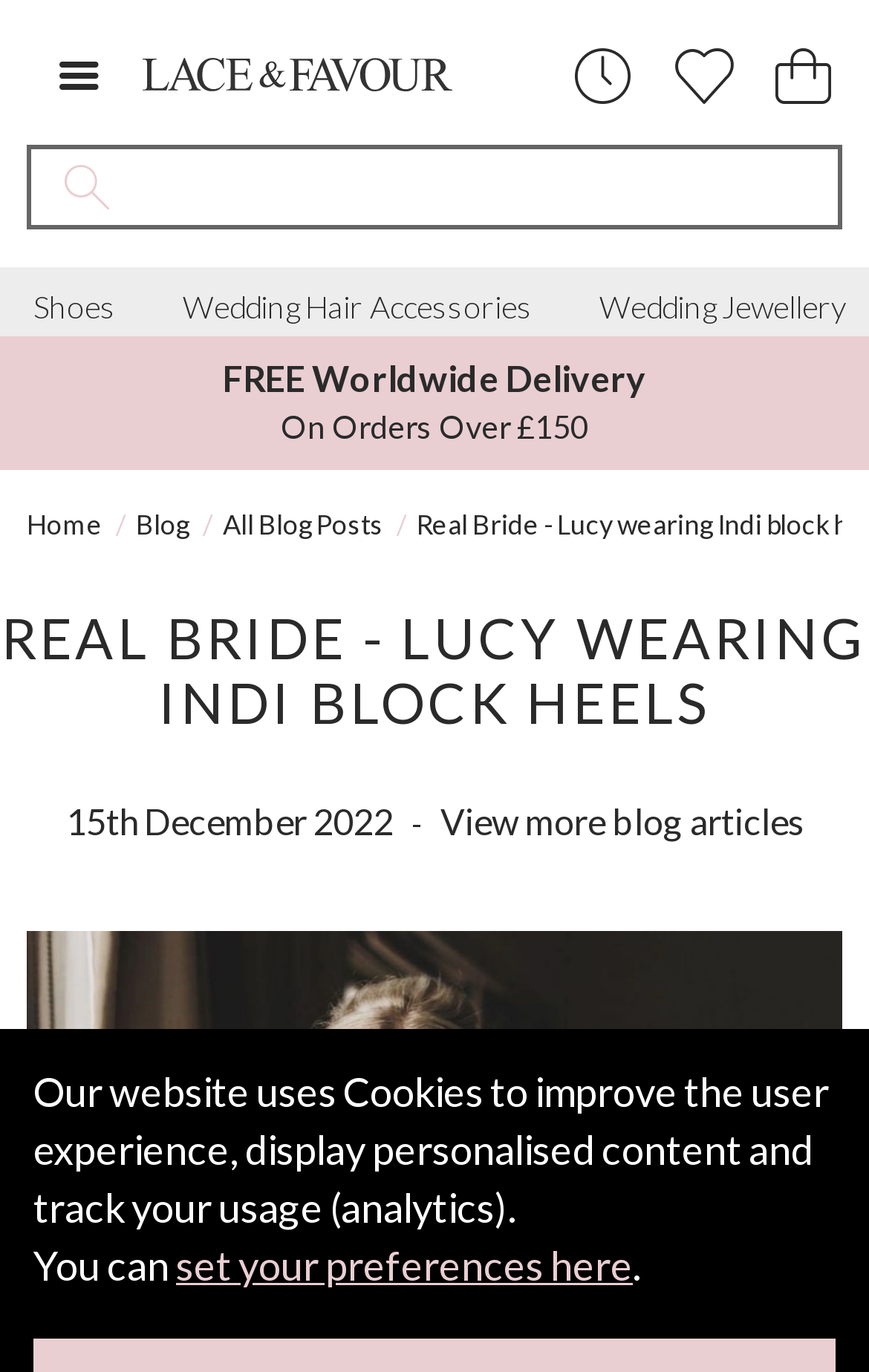Give an extensive and precise description of the webpage.

The webpage is about a real bride, Lucy, who wore Indi ivory satin block heel ankle strap court shoes on her special day. At the top left corner, there is a button to open the menu, and next to it, the Lace and Favour logo is displayed as a link, which can be clicked to return to the homepage. 

On the top right corner, there is a search bar where users can input text to search the site. There are also several buttons, including "Display Search Bar", "Recently Viewed Products", "View Wishlist", and "View Basket". 

Below the search bar, there is a section displaying the basket information, with a "Close Basket" button on the right side. The basket is currently empty, and a message prompts users to add products to checkout. 

On the left side, there are several links to different categories, including "Shoes" and "Wedding Hair Accessories". Below these links, there is a section with a heading "Beautiful Bridal Accessories For The Stylish Bride To Be", which contains a link to the homepage. 

The main content of the webpage is about Lucy, the real bride, who wore Indi block heels. The title "REAL BRIDE - LUCY WEARING INDI BLOCK HEELS" is displayed prominently, followed by the date "15th December 2022". There is also a link to view more blog articles at the bottom of this section. 

At the bottom of the webpage, there is a notice about the website's use of cookies, and users can set their preferences by clicking on the provided link.